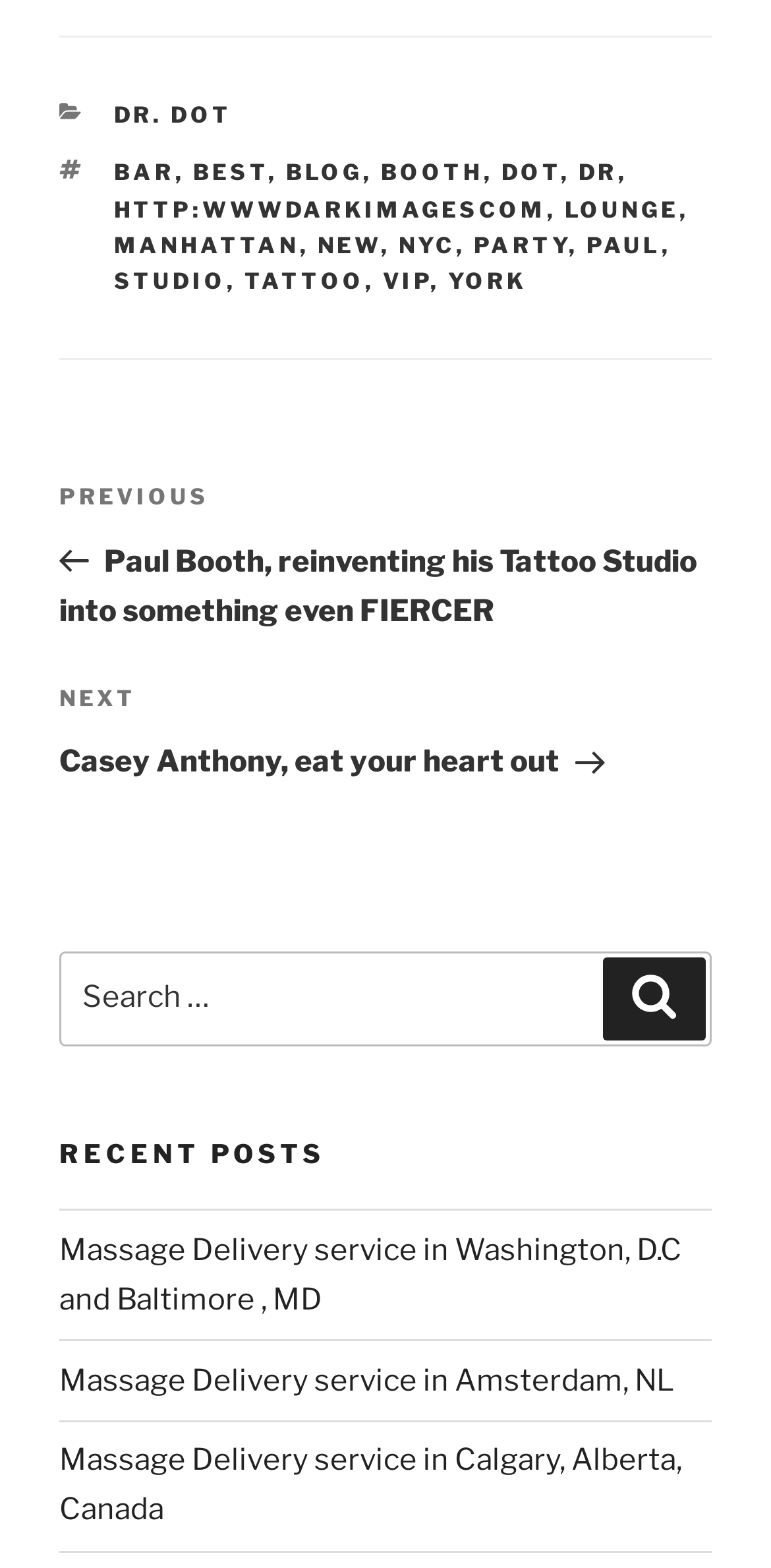Please give a succinct answer to the question in one word or phrase:
What is the text of the link below 'Previous Post'?

Next Post Casey Anthony, eat your heart out